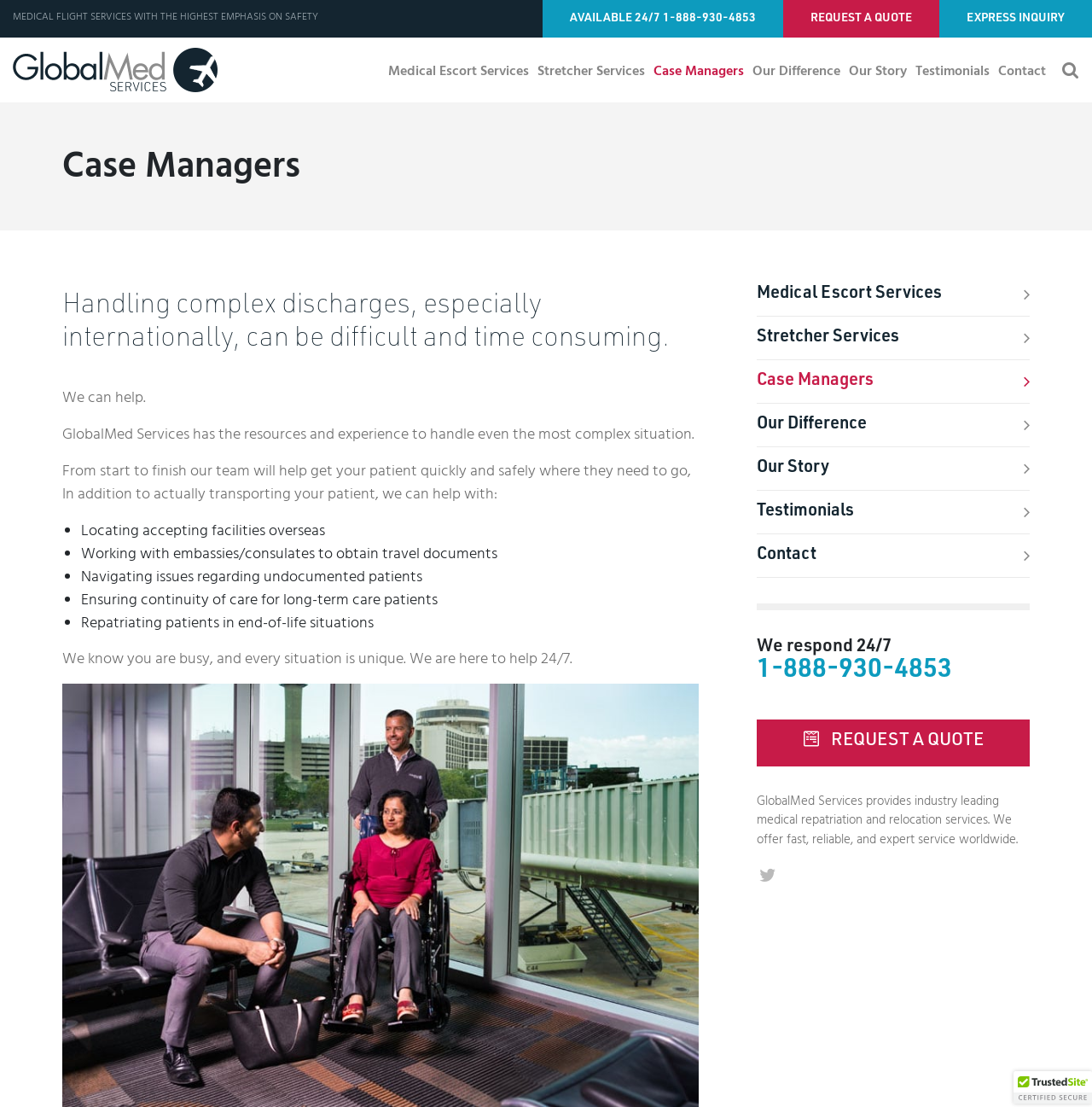Determine the bounding box coordinates of the element that should be clicked to execute the following command: "Click the 'Case Managers' tab".

[0.595, 0.055, 0.685, 0.072]